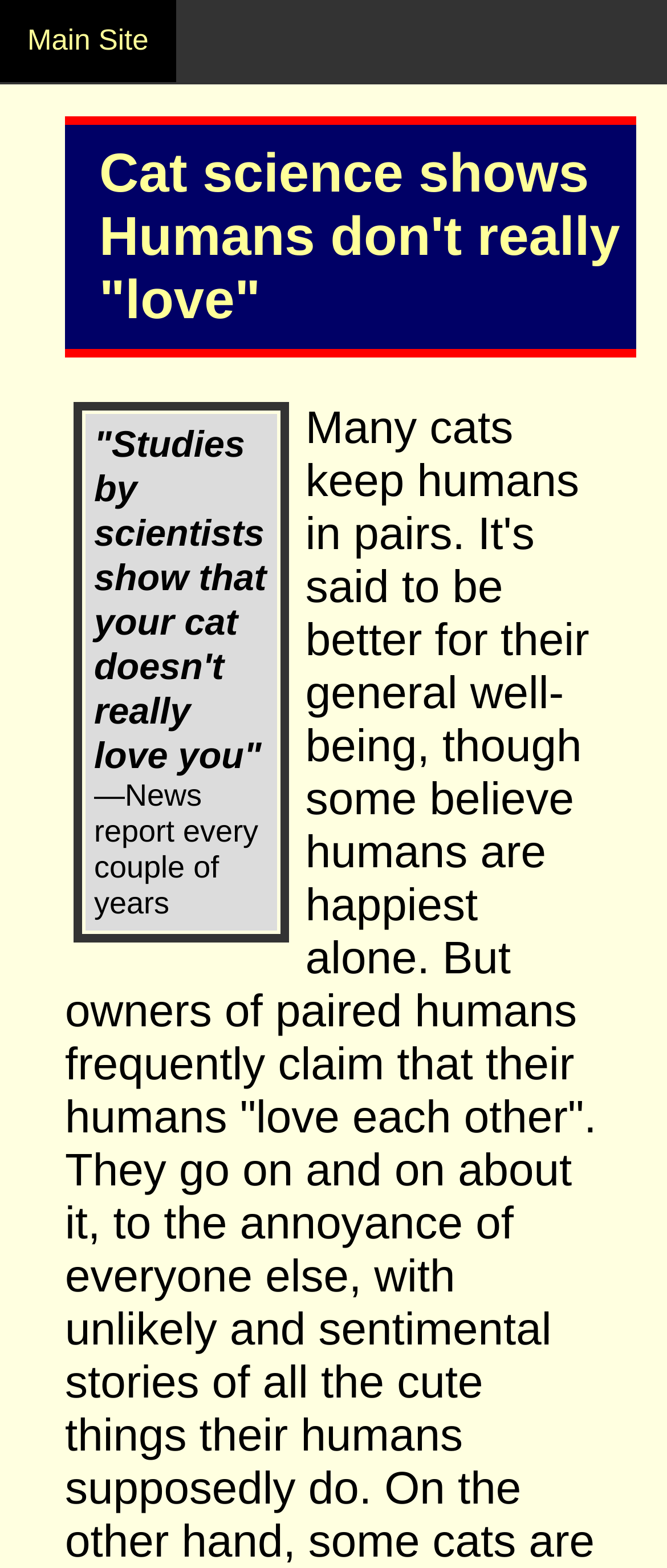Can you find and provide the title of the webpage?

Cat science shows Humans don't really "love"